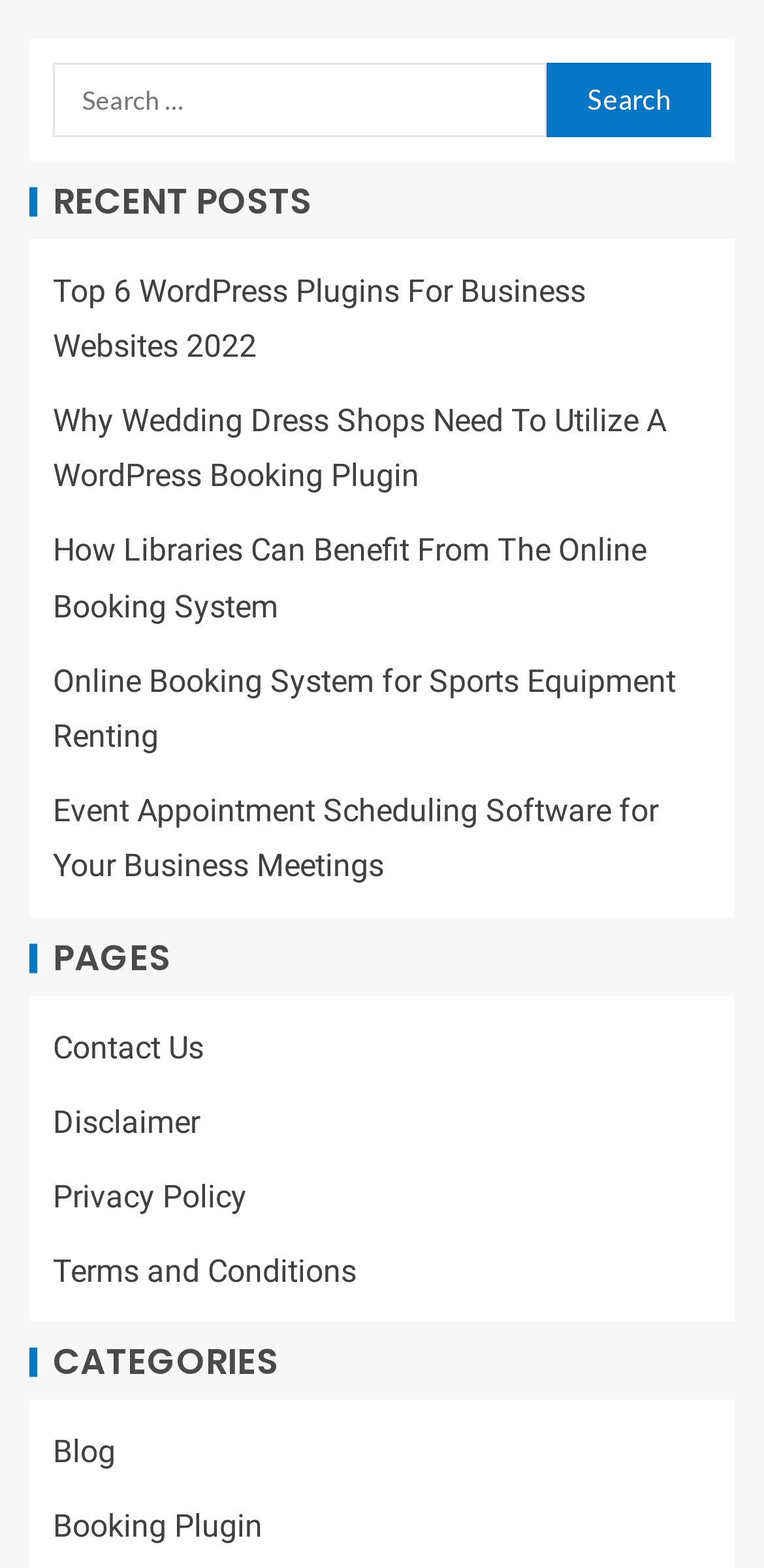Using the provided element description, identify the bounding box coordinates as (top-left x, top-left y, bottom-right x, bottom-right y). Ensure all values are between 0 and 1. Description: Terms and Conditions

[0.069, 0.799, 0.467, 0.823]